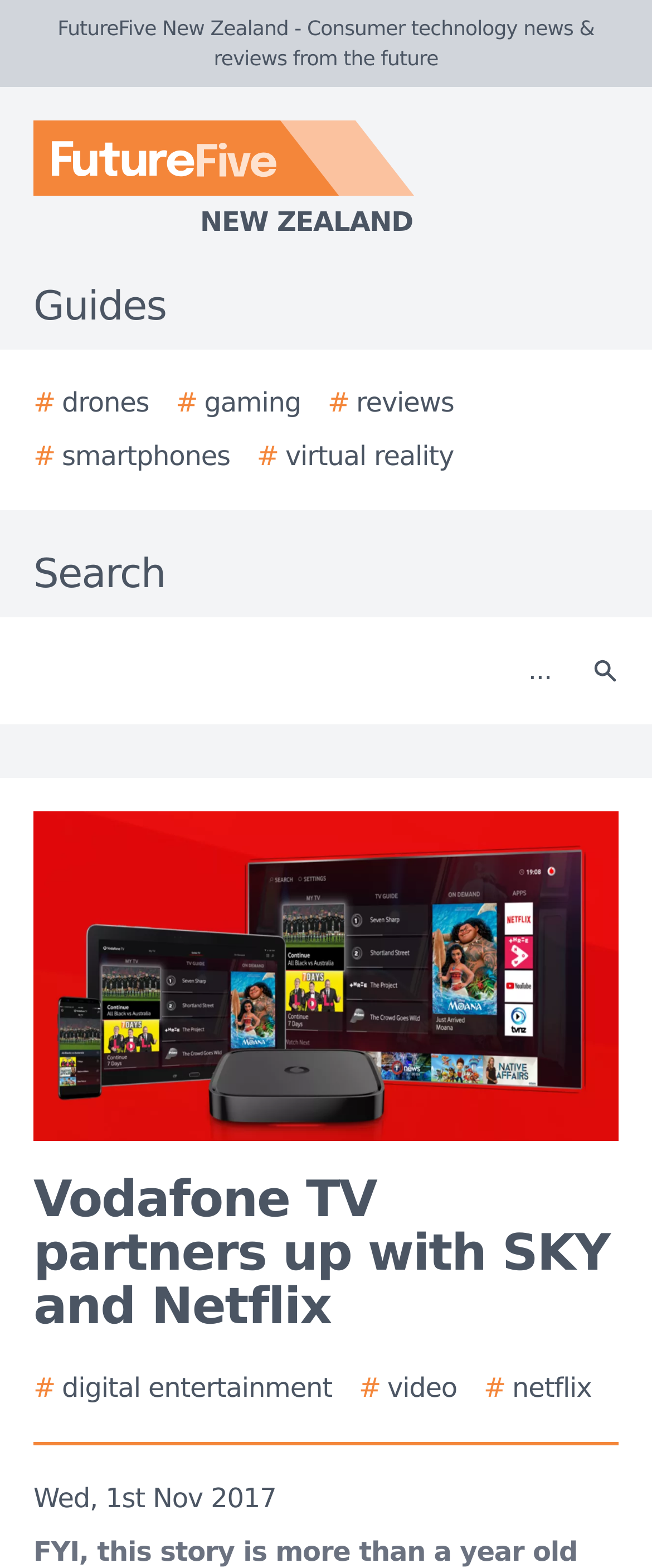Give the bounding box coordinates for this UI element: "Pricing and Subscriptions". The coordinates should be four float numbers between 0 and 1, arranged as [left, top, right, bottom].

None